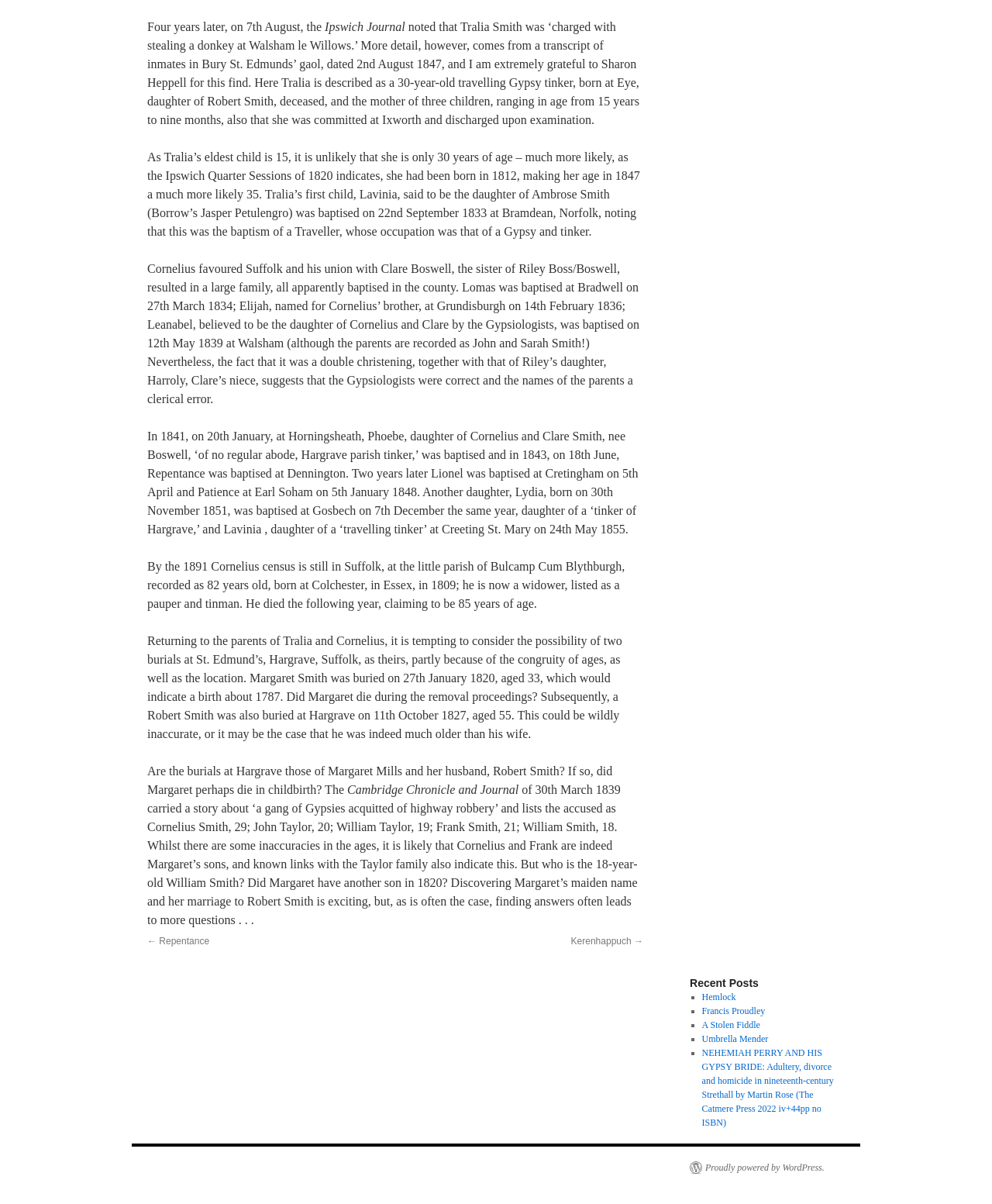Pinpoint the bounding box coordinates of the clickable element needed to complete the instruction: "Click the link 'Hemlock'". The coordinates should be provided as four float numbers between 0 and 1: [left, top, right, bottom].

[0.707, 0.824, 0.742, 0.833]